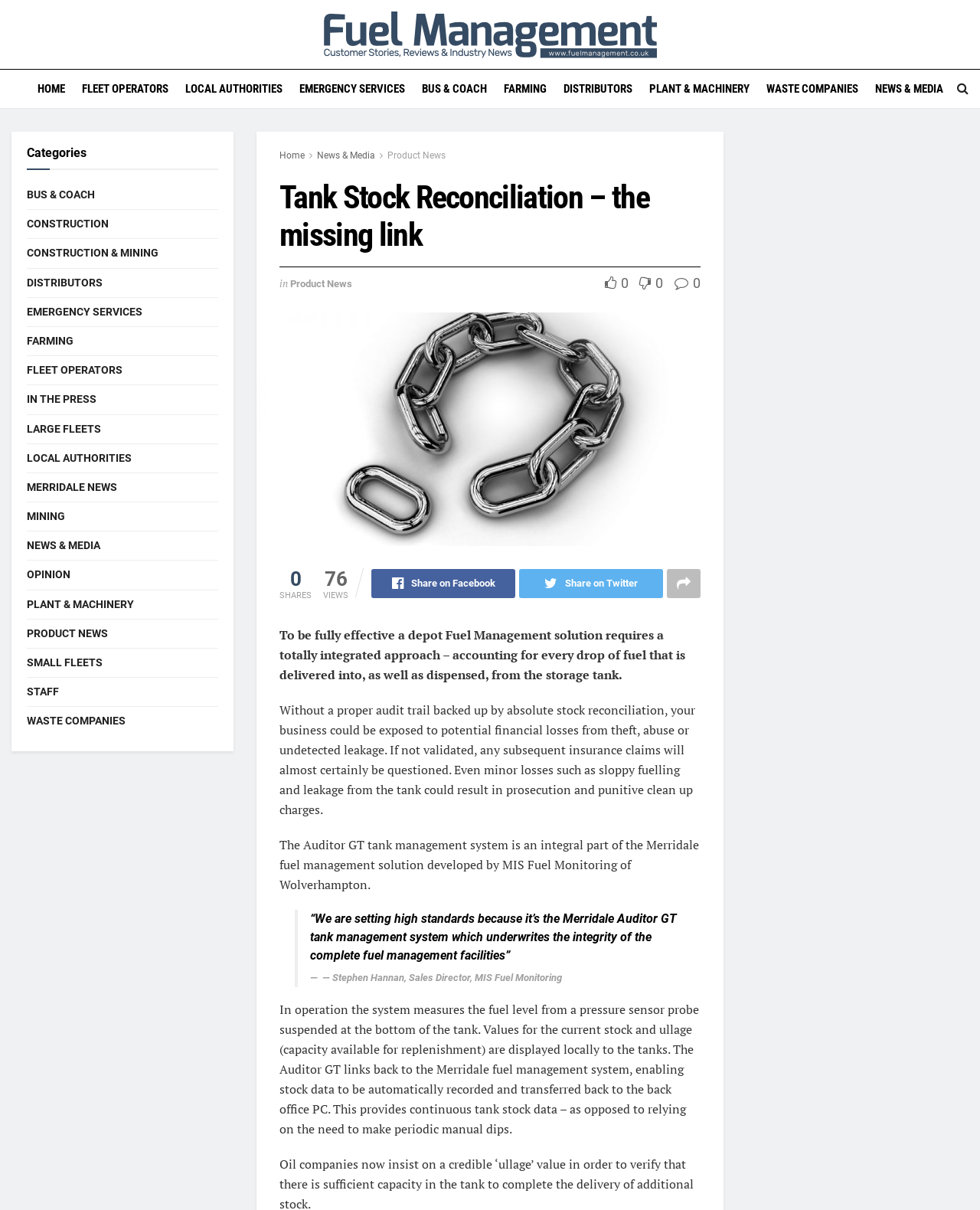What is the purpose of the Auditor GT tank management system?
Analyze the image and provide a thorough answer to the question.

According to the webpage content, the Auditor GT tank management system measures the fuel level from a pressure sensor probe suspended at the bottom of the tank and tracks stock data, enabling continuous tank stock data and automatic recording and transfer of stock data back to the back office PC.